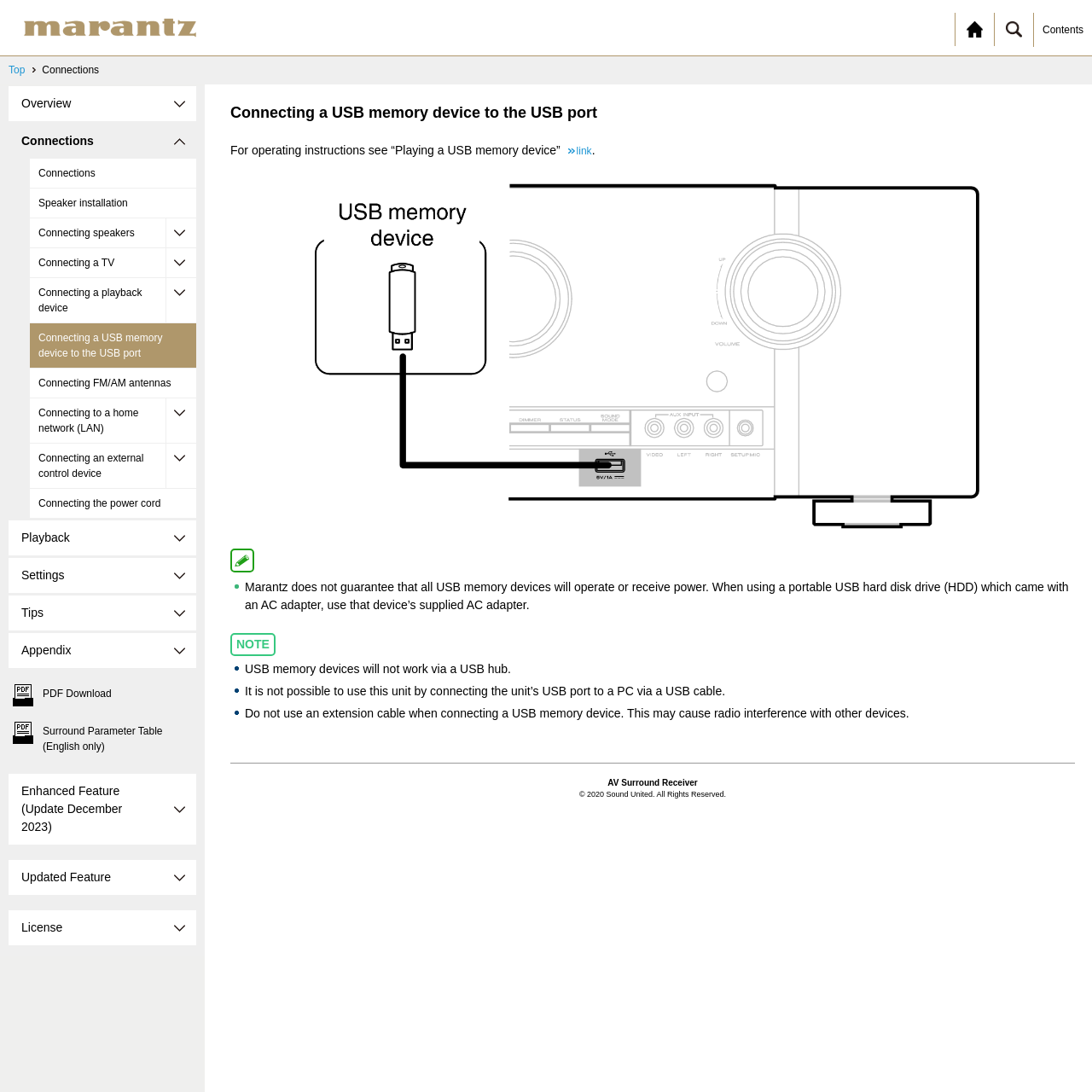Find and indicate the bounding box coordinates of the region you should select to follow the given instruction: "Click the 'Contents' link".

[0.946, 0.012, 1.0, 0.043]